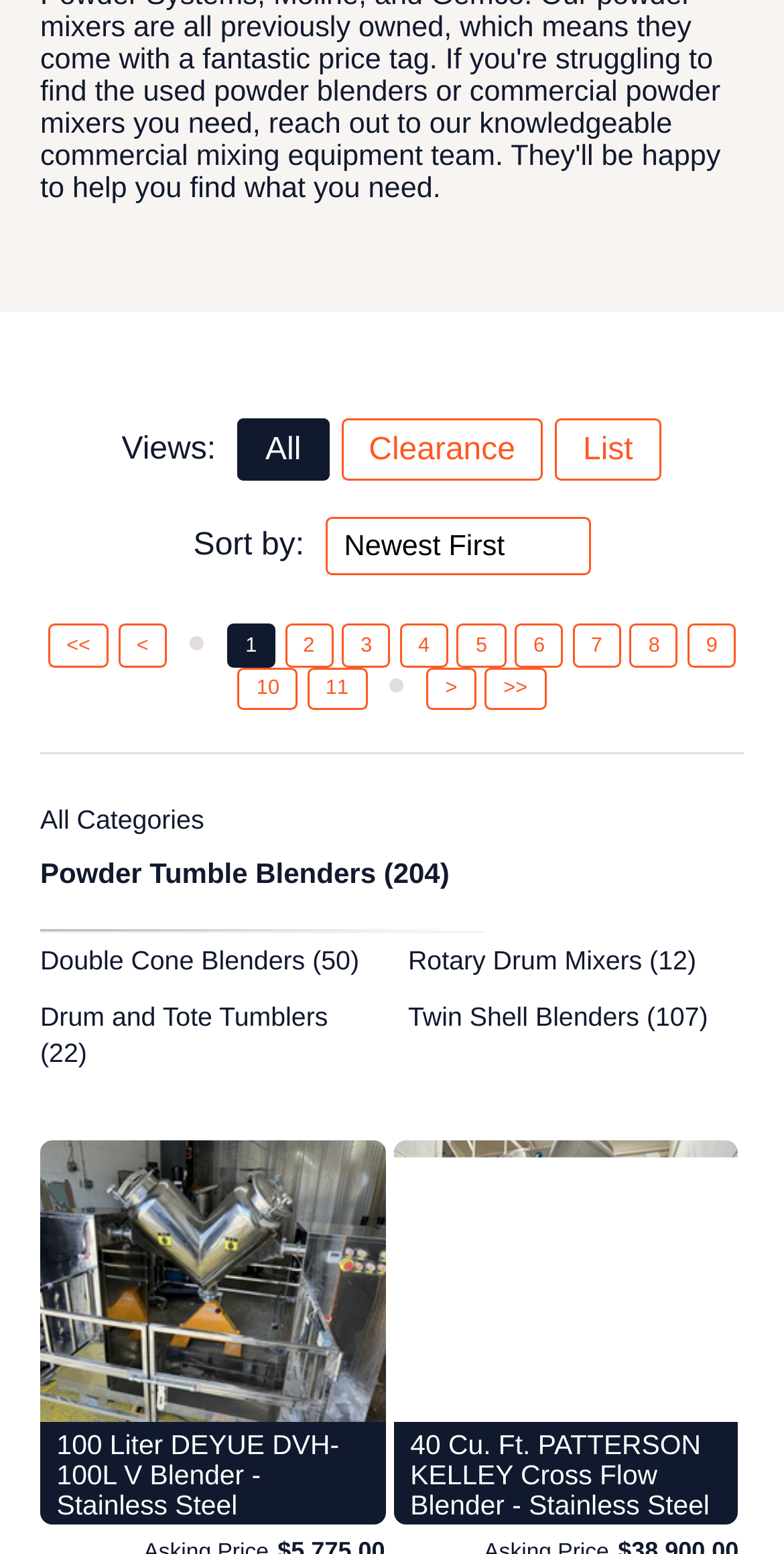Please examine the image and provide a detailed answer to the question: How many categories are listed?

I counted the number of headings that seem to be categorizing the products, and I found 5: 'All Categories', 'Powder Tumble Blenders', 'Double Cone Blenders', 'Drum and Tote Tumblers', and 'Rotary Drum Mixers'.